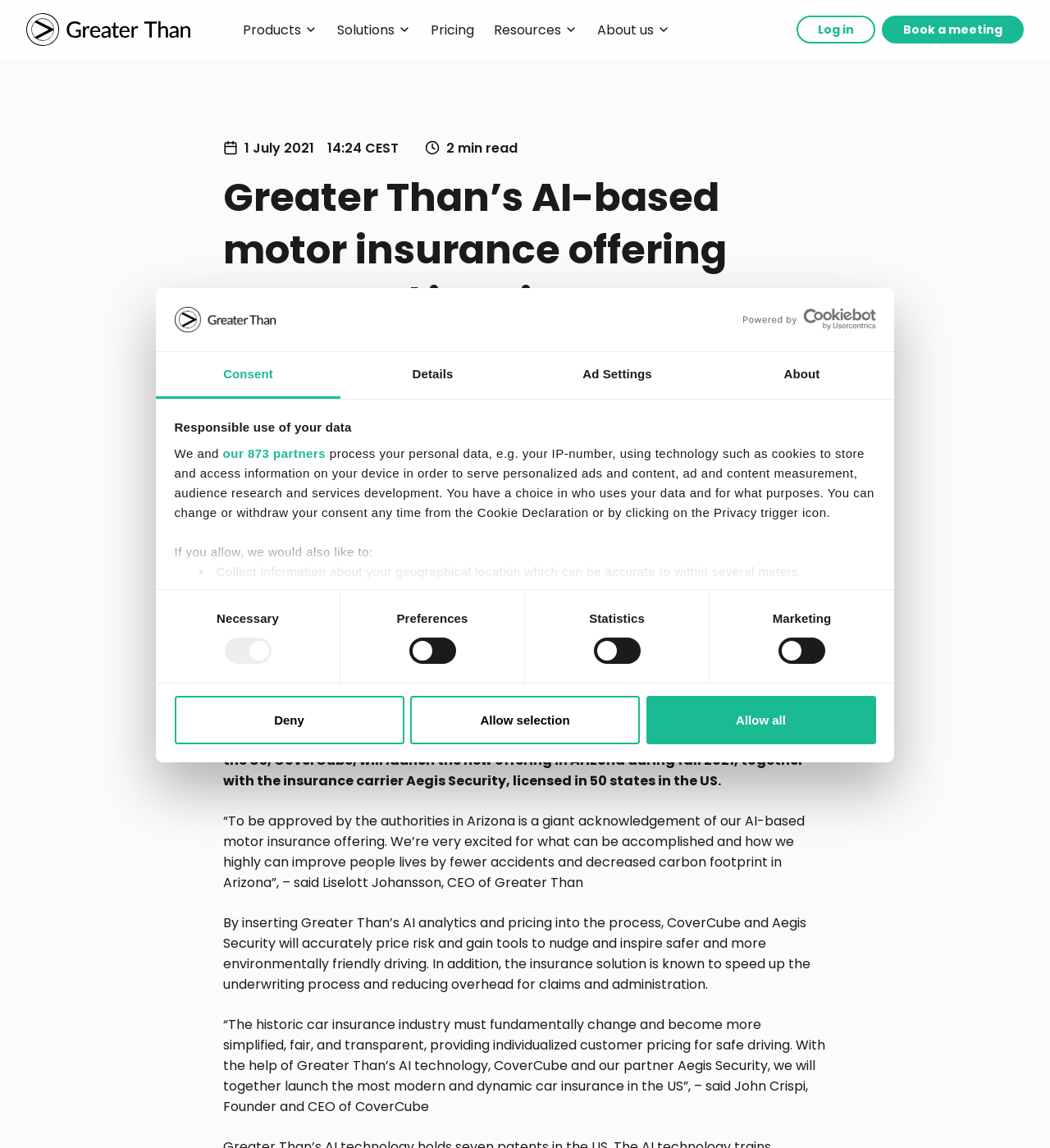Please determine the bounding box coordinates of the element's region to click in order to carry out the following instruction: "Enter your name". The coordinates should be four float numbers between 0 and 1, i.e., [left, top, right, bottom].

None